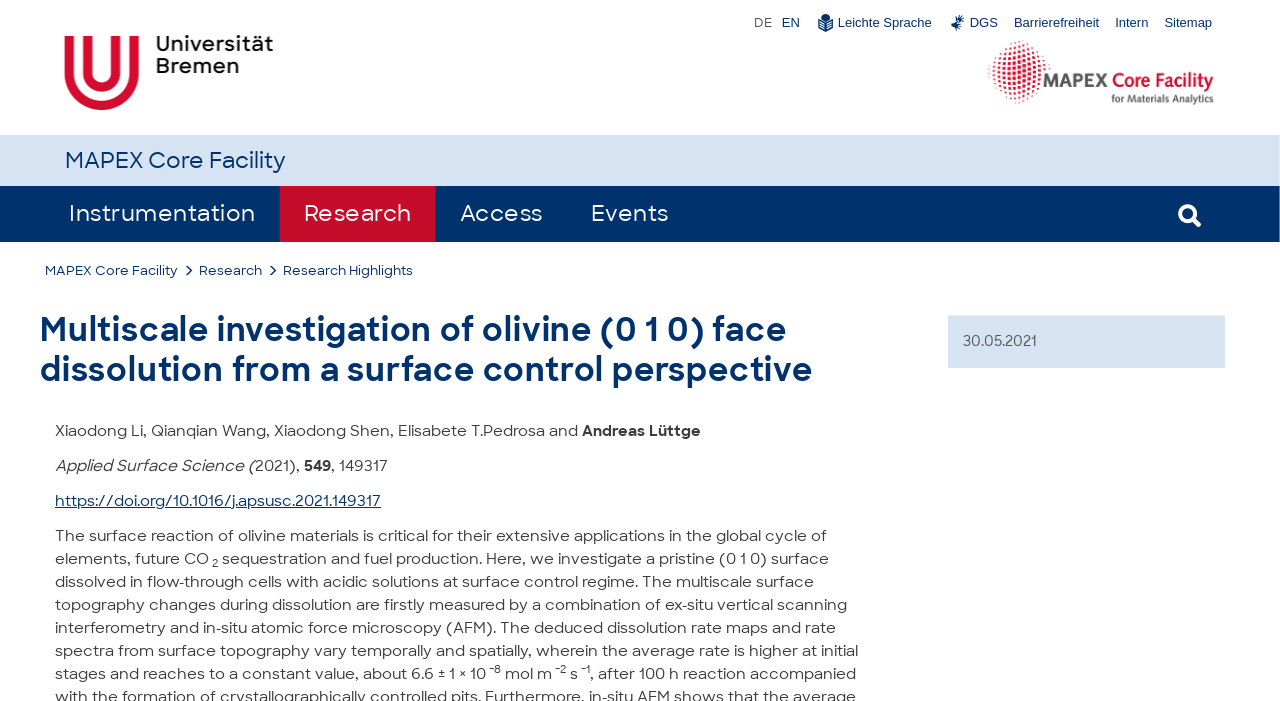Determine the bounding box coordinates for the region that must be clicked to execute the following instruction: "Switch to English".

[0.607, 0.021, 0.625, 0.043]